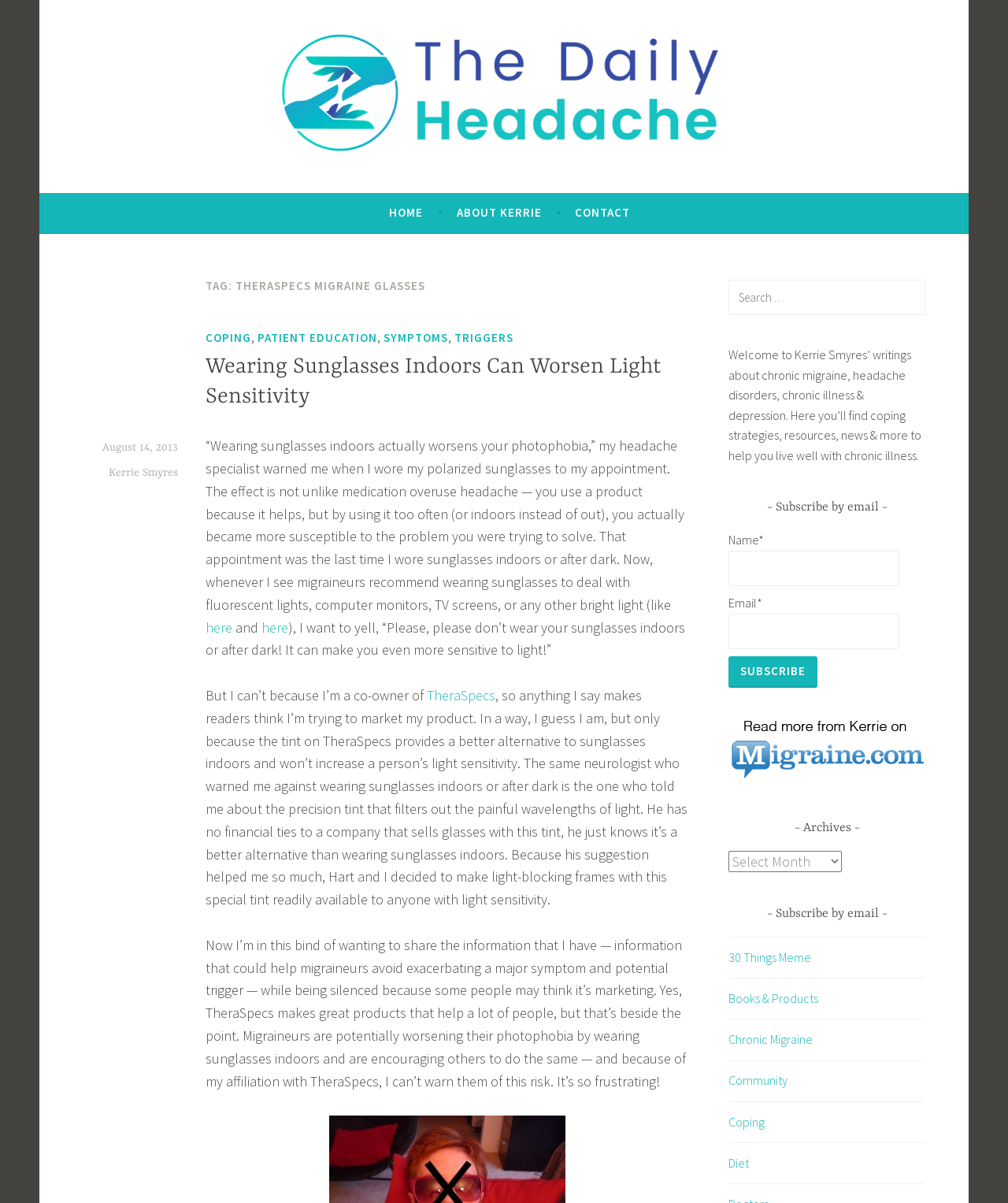What can be found in the Archives section?
Please answer the question as detailed as possible based on the image.

The Archives section likely contains past articles or blog posts written by the author, Kerrie Smyres, which can be accessed through the dropdown menu or combobox.